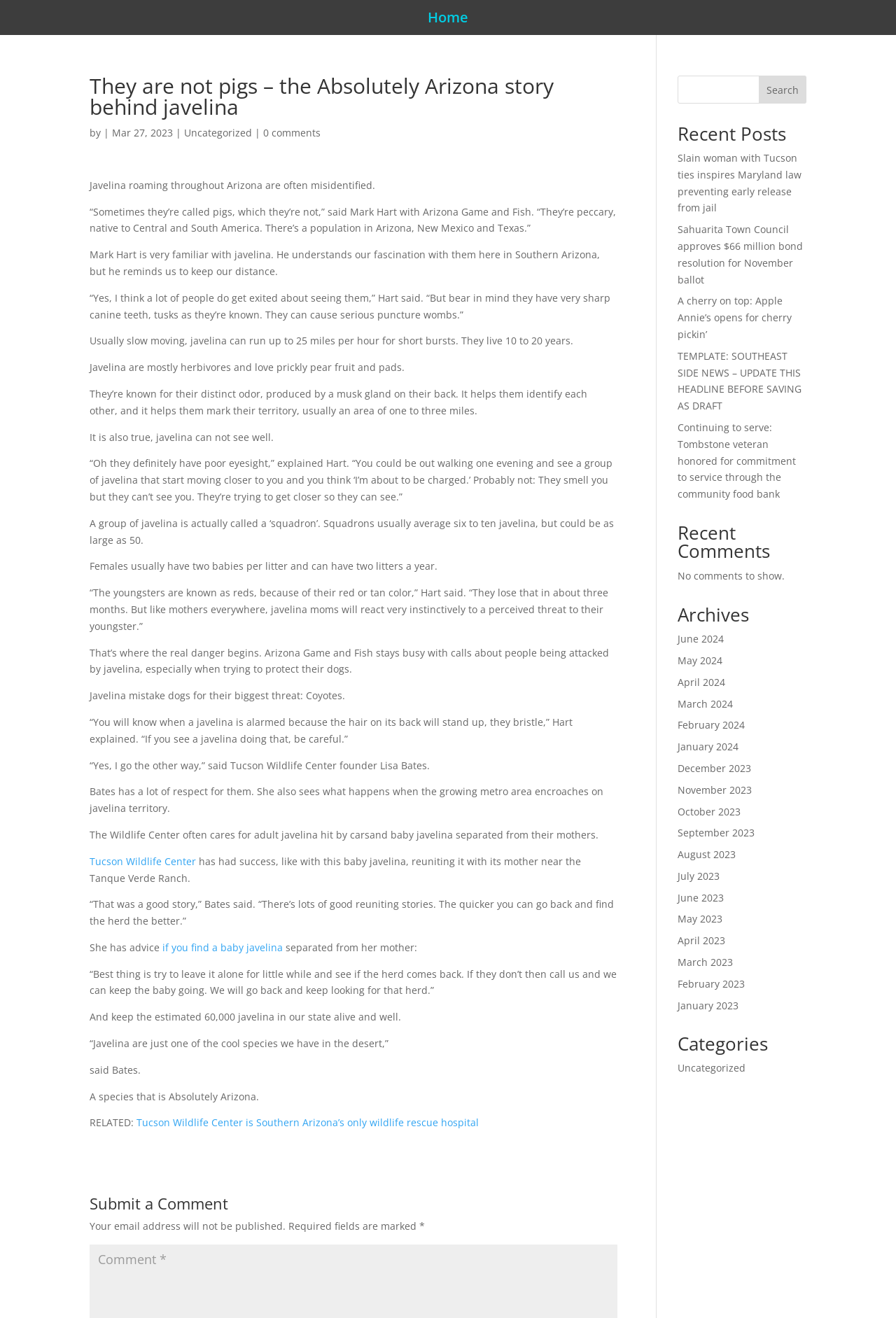Calculate the bounding box coordinates of the UI element given the description: "Support Team".

None